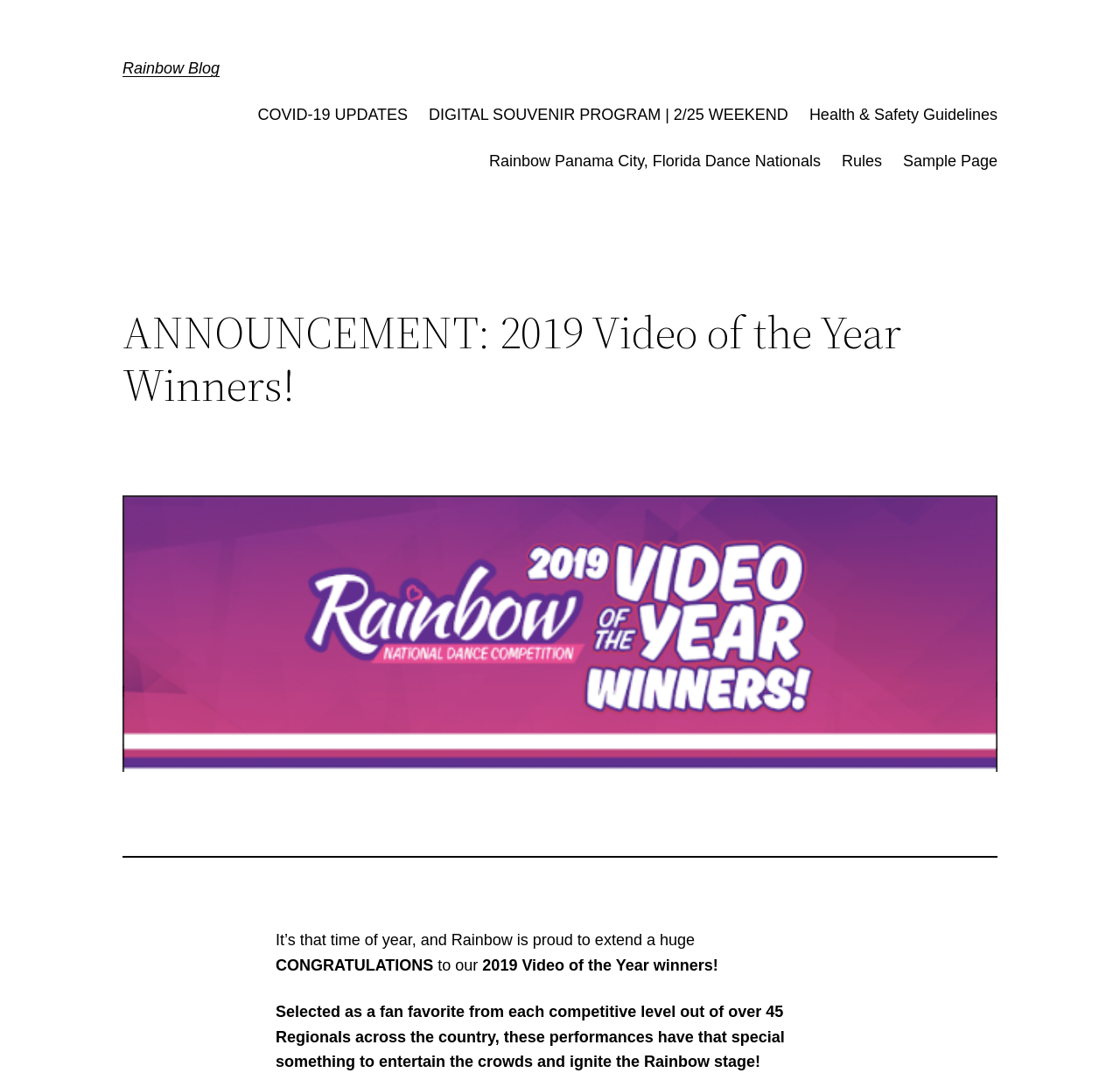Bounding box coordinates are to be given in the format (top-left x, top-left y, bottom-right x, bottom-right y). All values must be floating point numbers between 0 and 1. Provide the bounding box coordinate for the UI element described as: Health & Safety Guidelines

[0.723, 0.094, 0.891, 0.117]